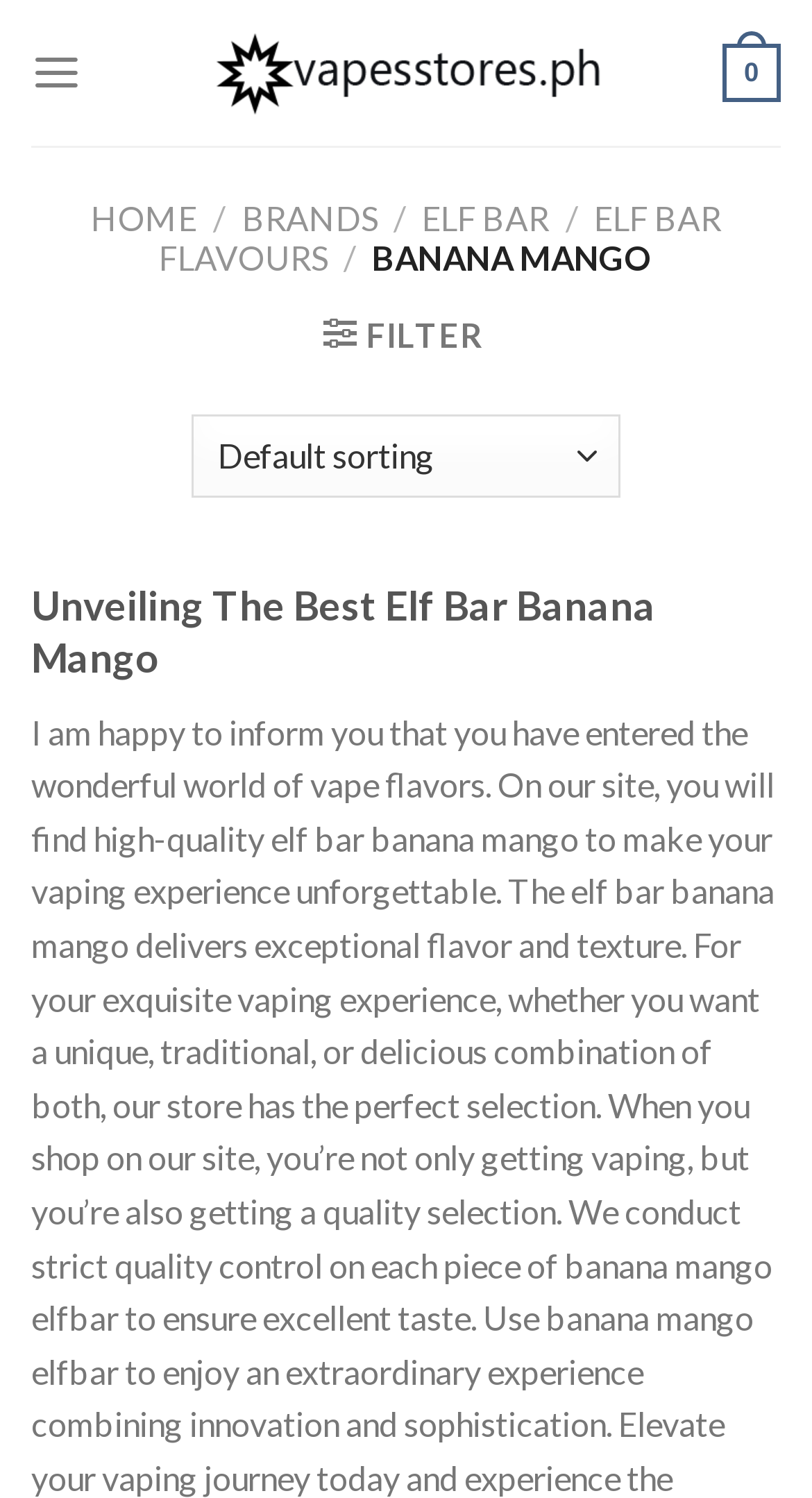Bounding box coordinates are specified in the format (top-left x, top-left y, bottom-right x, bottom-right y). All values are floating point numbers bounded between 0 and 1. Please provide the bounding box coordinate of the region this sentence describes: Filter

[0.398, 0.21, 0.594, 0.237]